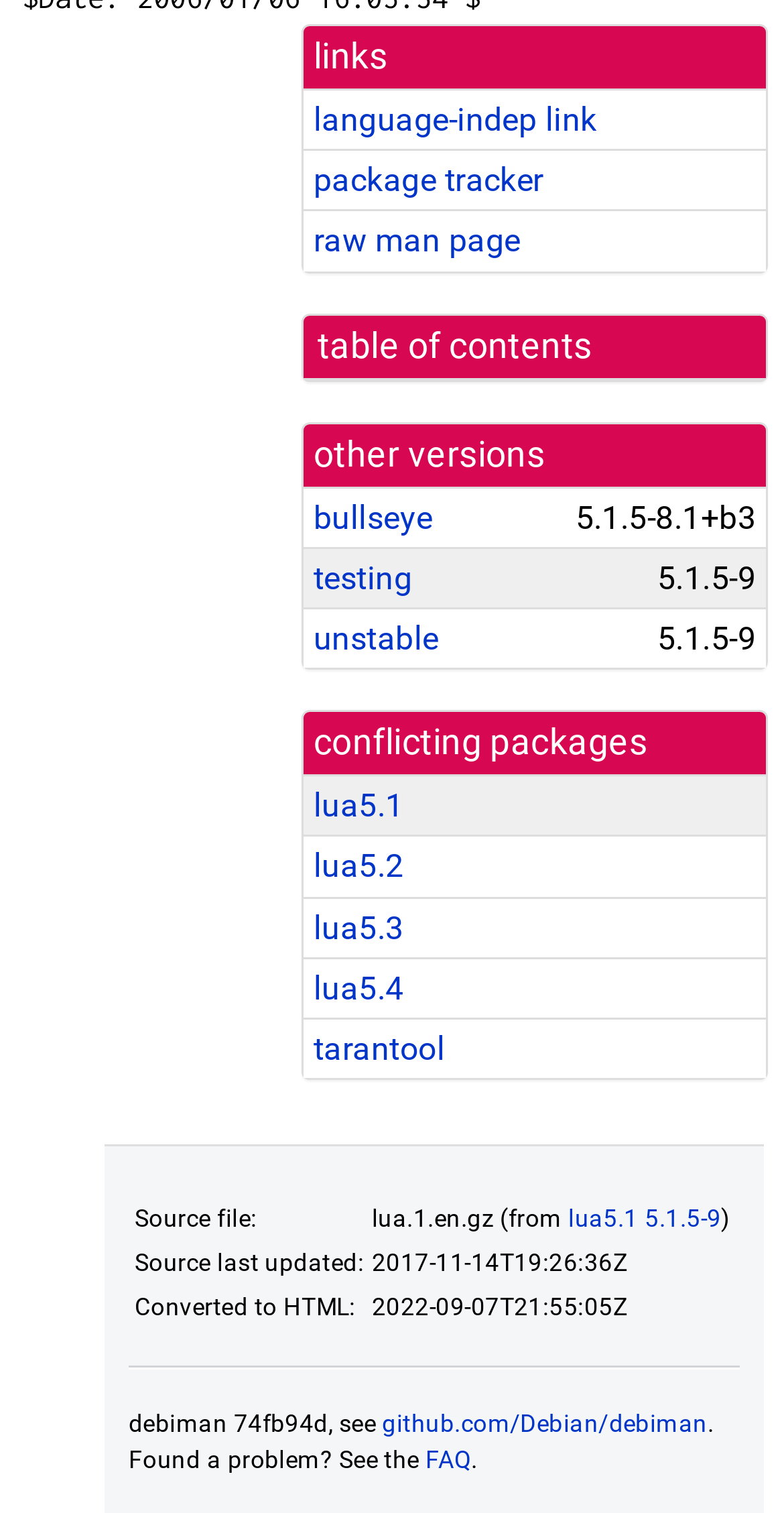Please provide a detailed answer to the question below based on the screenshot: 
What is the URL of the GitHub repository?

I found the link 'github.com/Debian/debiman' at the bottom of the page, which is the URL of the GitHub repository.